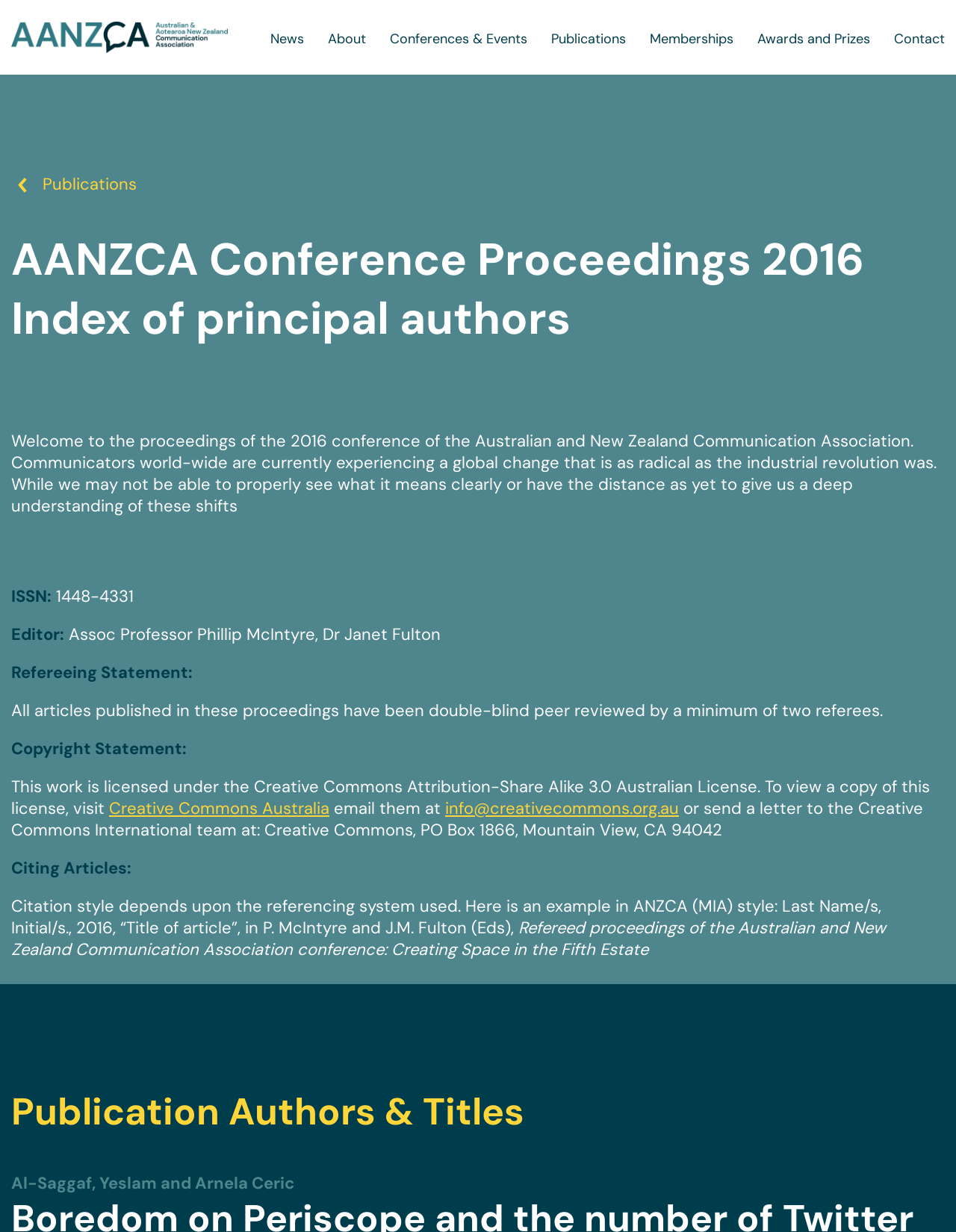Reply to the question below using a single word or brief phrase:
Who is the editor of the proceedings?

Assoc Professor Phillip McIntyre, Dr Janet Fulton